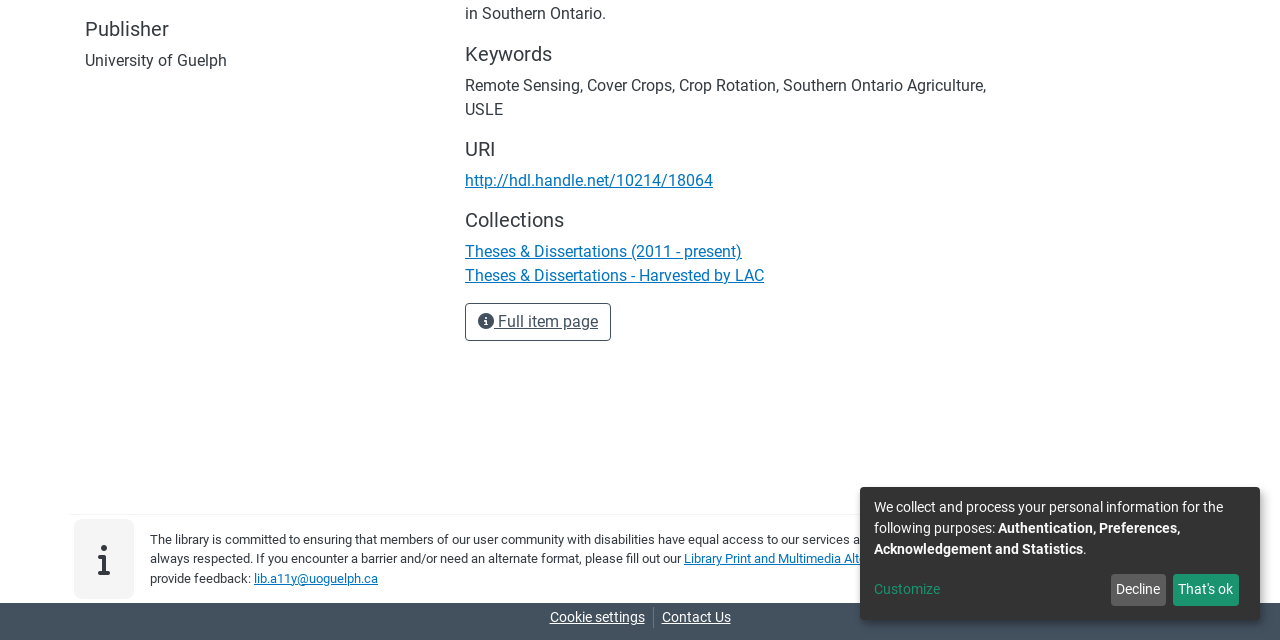Determine the bounding box coordinates for the UI element described. Format the coordinates as (top-left x, top-left y, bottom-right x, bottom-right y) and ensure all values are between 0 and 1. Element description: Full item page

[0.363, 0.473, 0.477, 0.533]